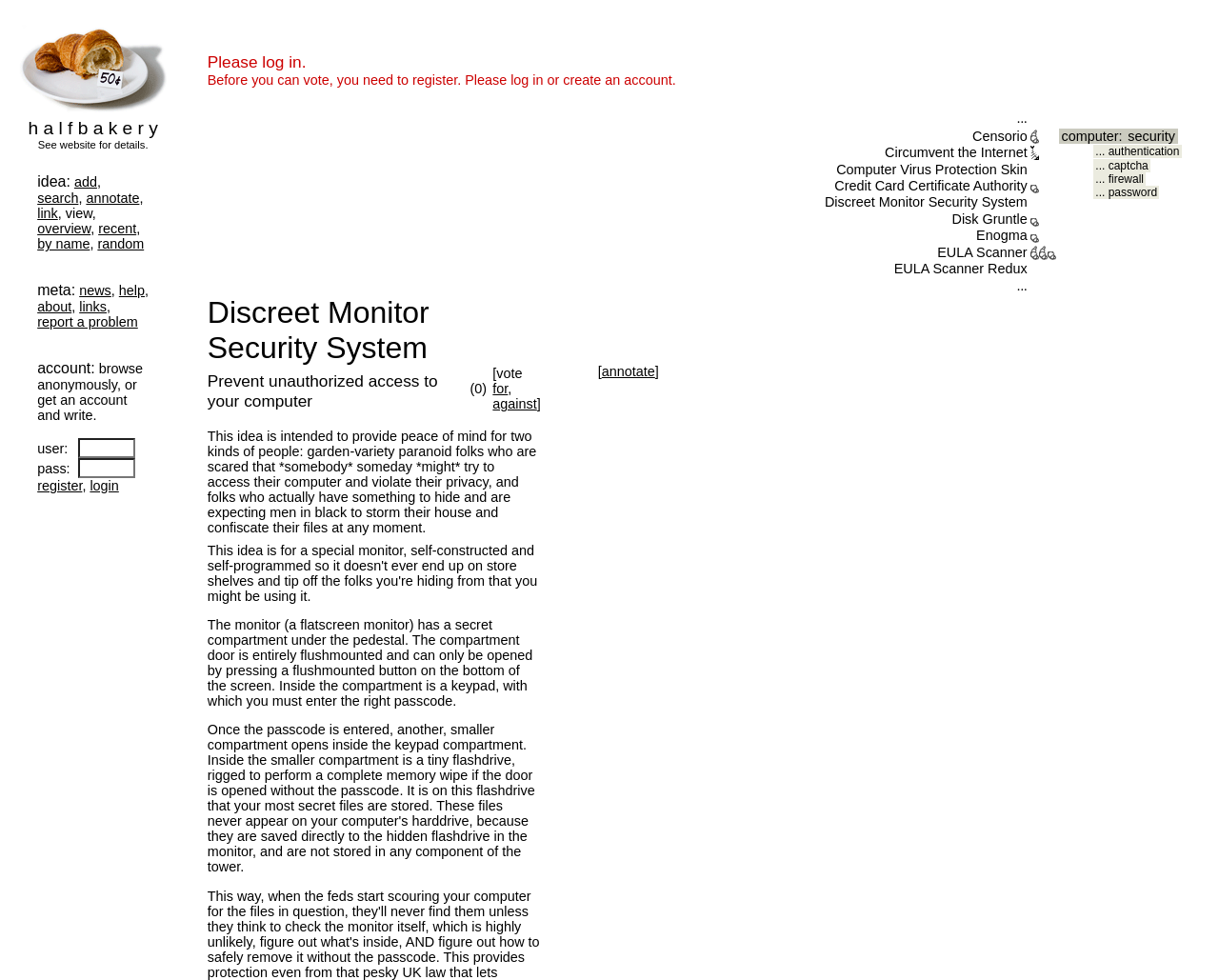Answer this question using a single word or a brief phrase:
What is the name of the first idea in the list?

Censorio